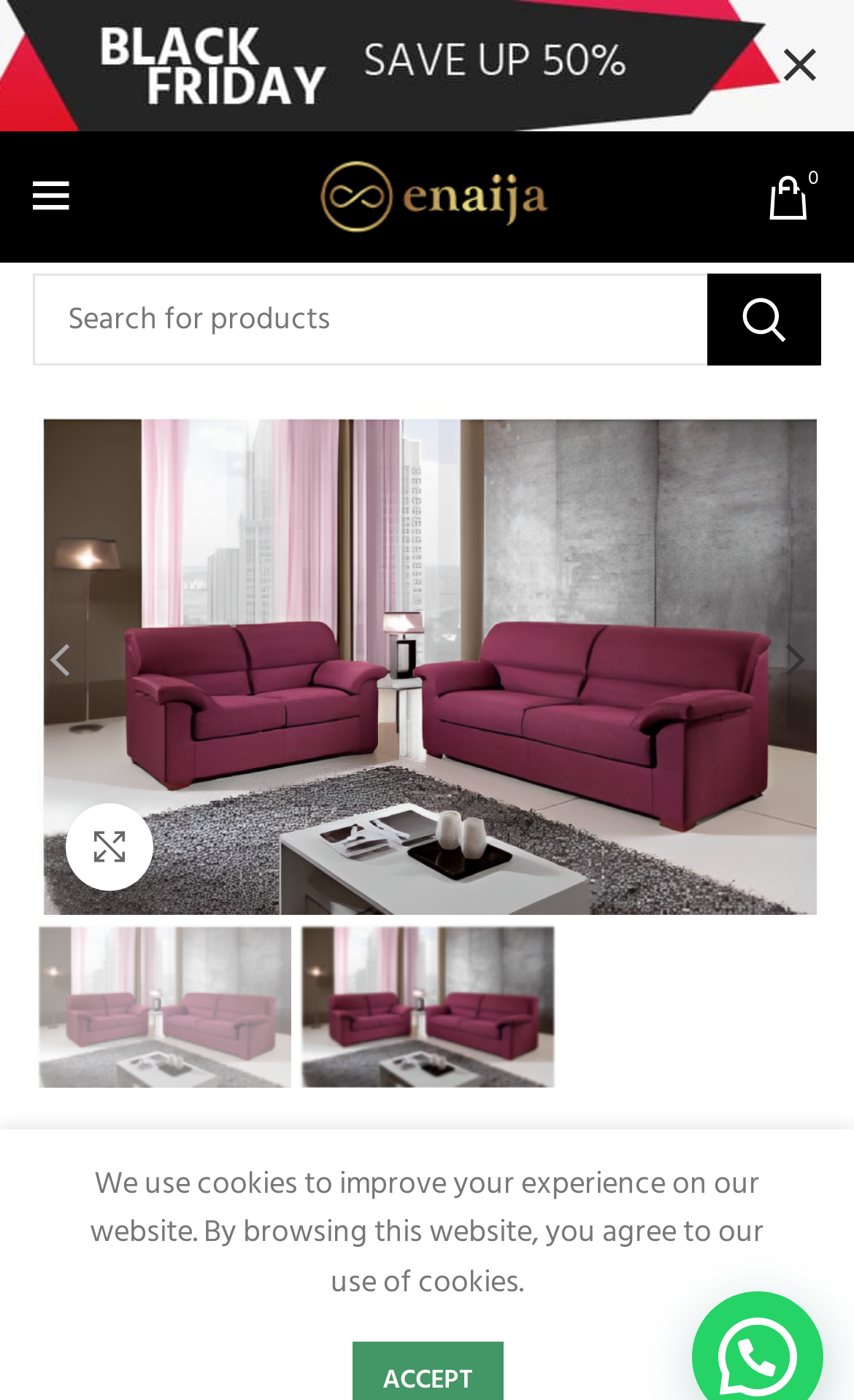Can you find the bounding box coordinates for the element to click on to achieve the instruction: "View product details"?

[0.044, 0.292, 0.956, 0.653]